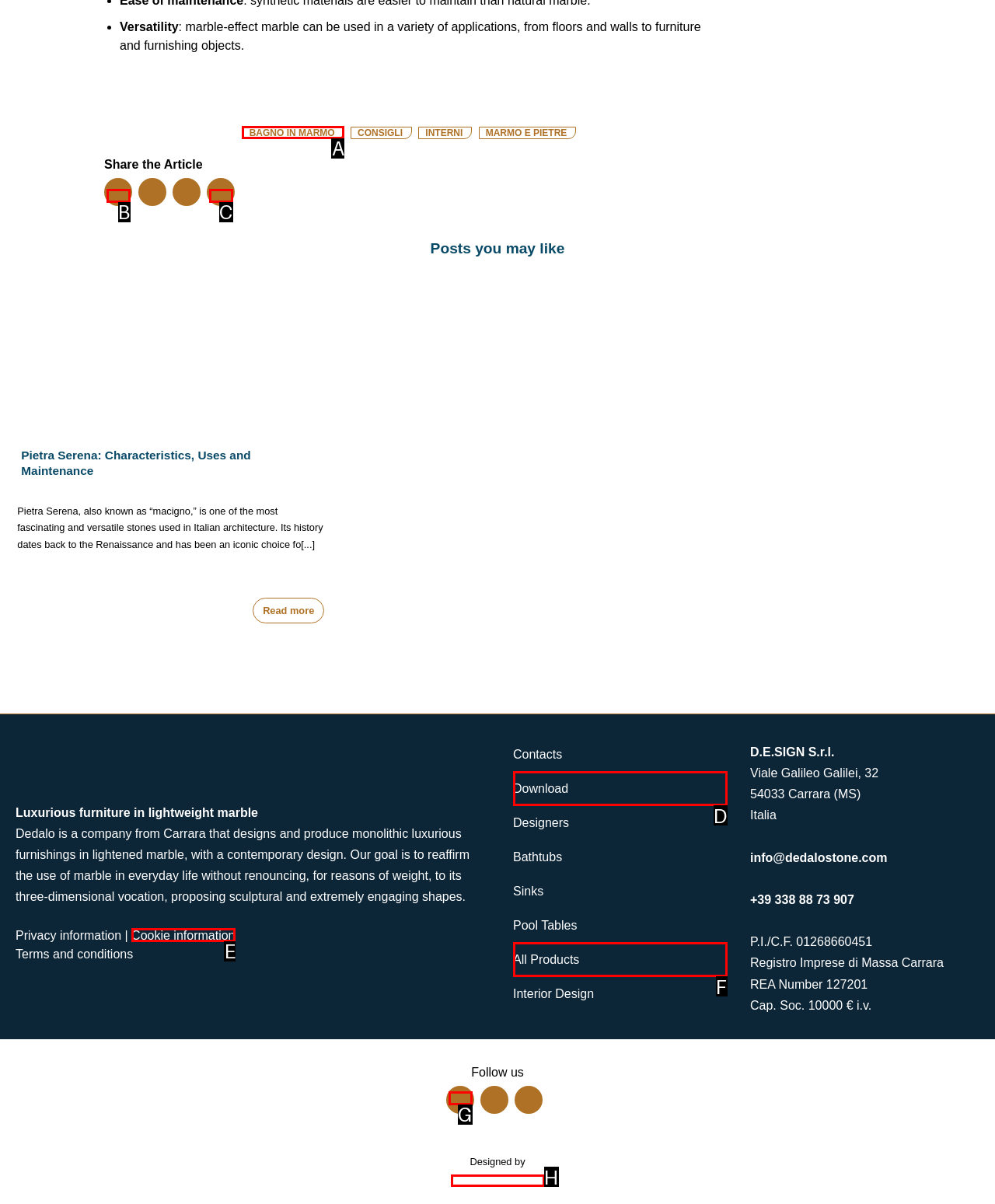What option should I click on to execute the task: Click on 'BAGNO IN MARMO'? Give the letter from the available choices.

A